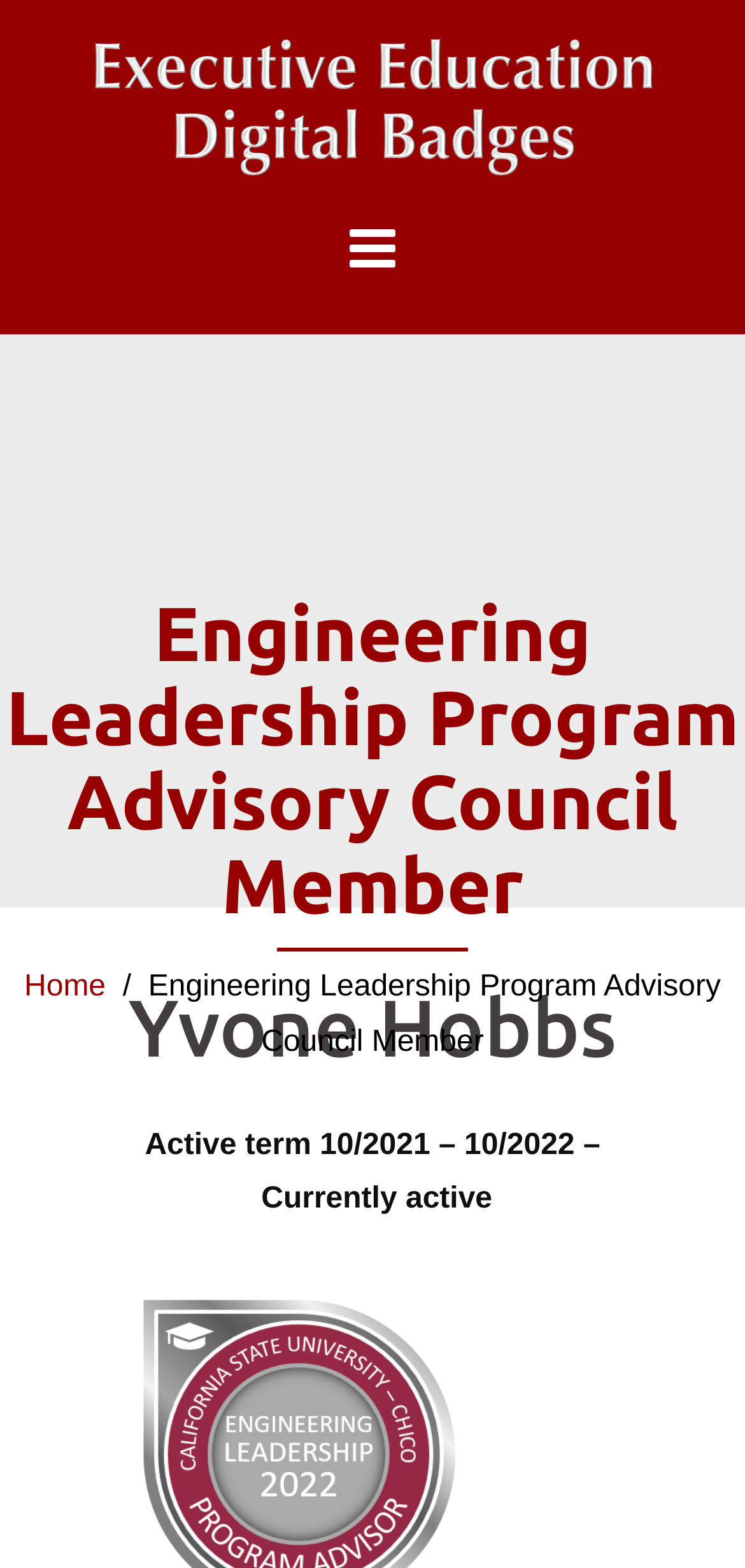How many links are present on the webpage?
Look at the image and provide a short answer using one word or a phrase.

2